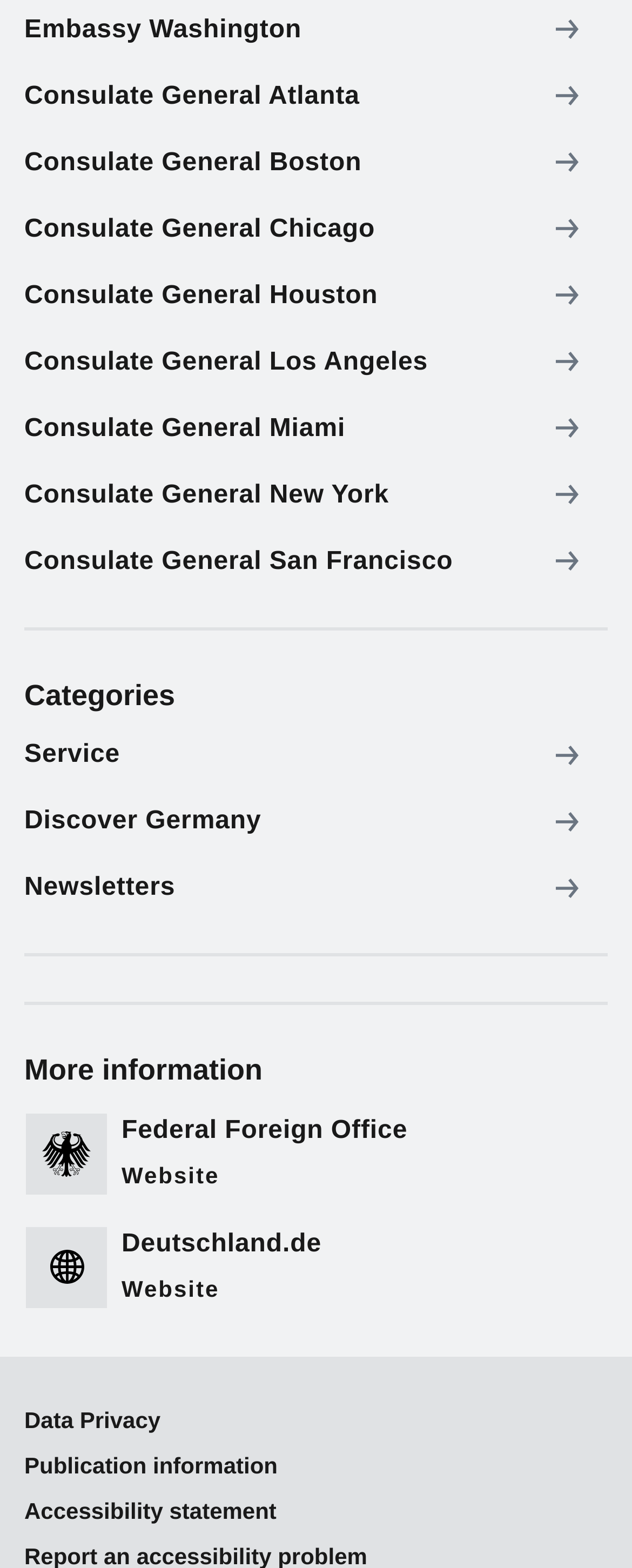Show the bounding box coordinates for the HTML element as described: "Newsletters".

[0.015, 0.545, 0.962, 0.588]